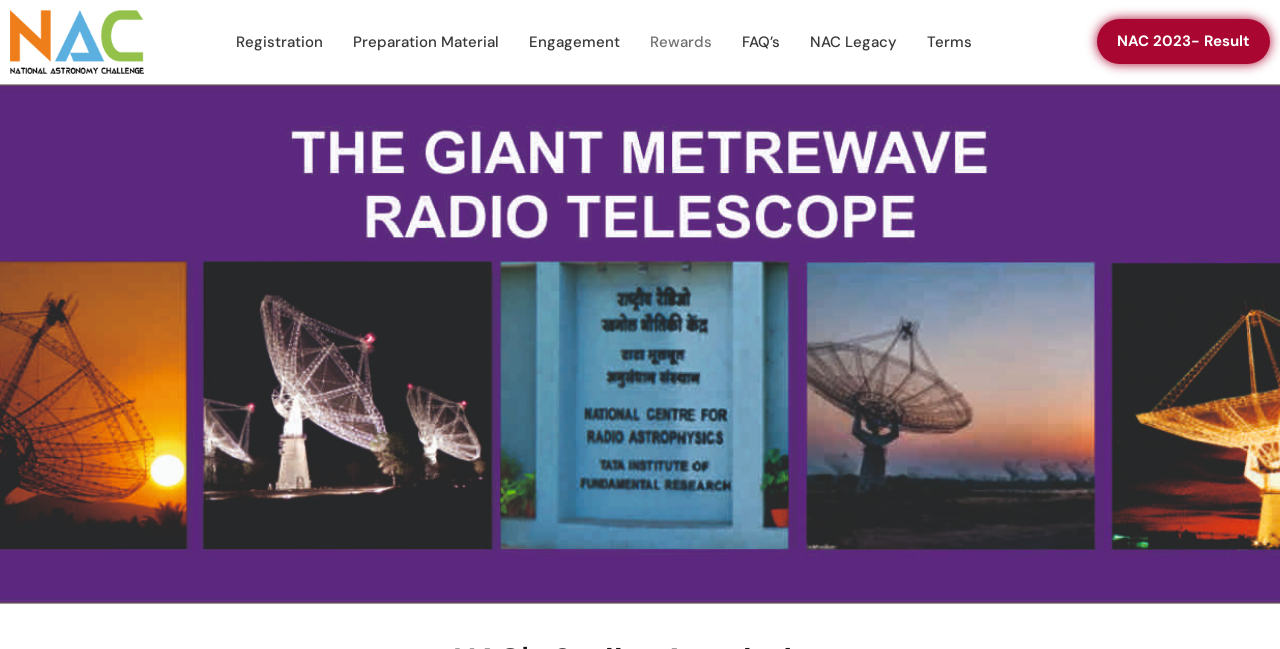Using the description: "NAC 2023- Result", determine the UI element's bounding box coordinates. Ensure the coordinates are in the format of four float numbers between 0 and 1, i.e., [left, top, right, bottom].

[0.857, 0.03, 0.992, 0.099]